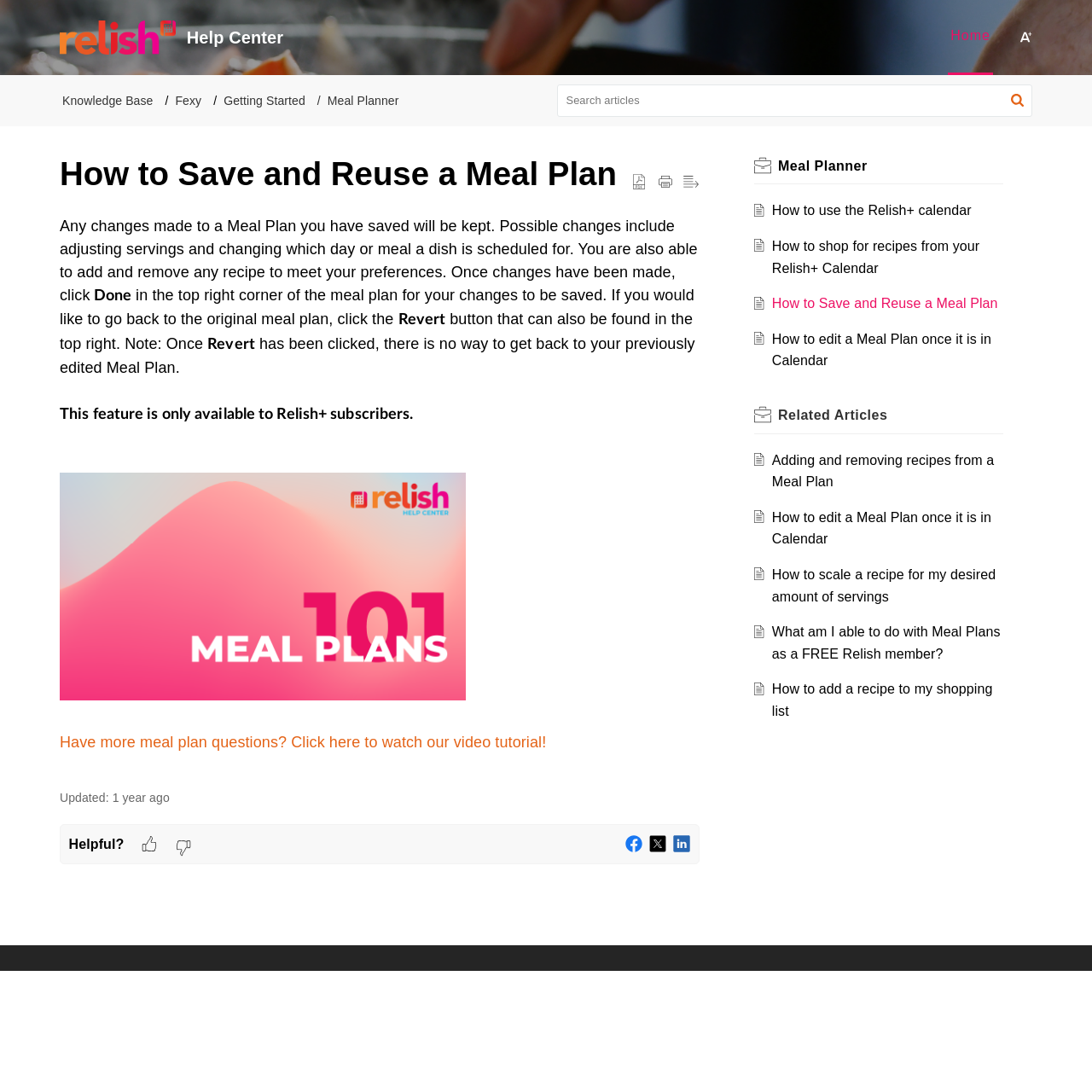Pinpoint the bounding box coordinates of the clickable element to carry out the following instruction: "Read How to Save and Reuse a Meal Plan."

[0.055, 0.142, 0.641, 0.792]